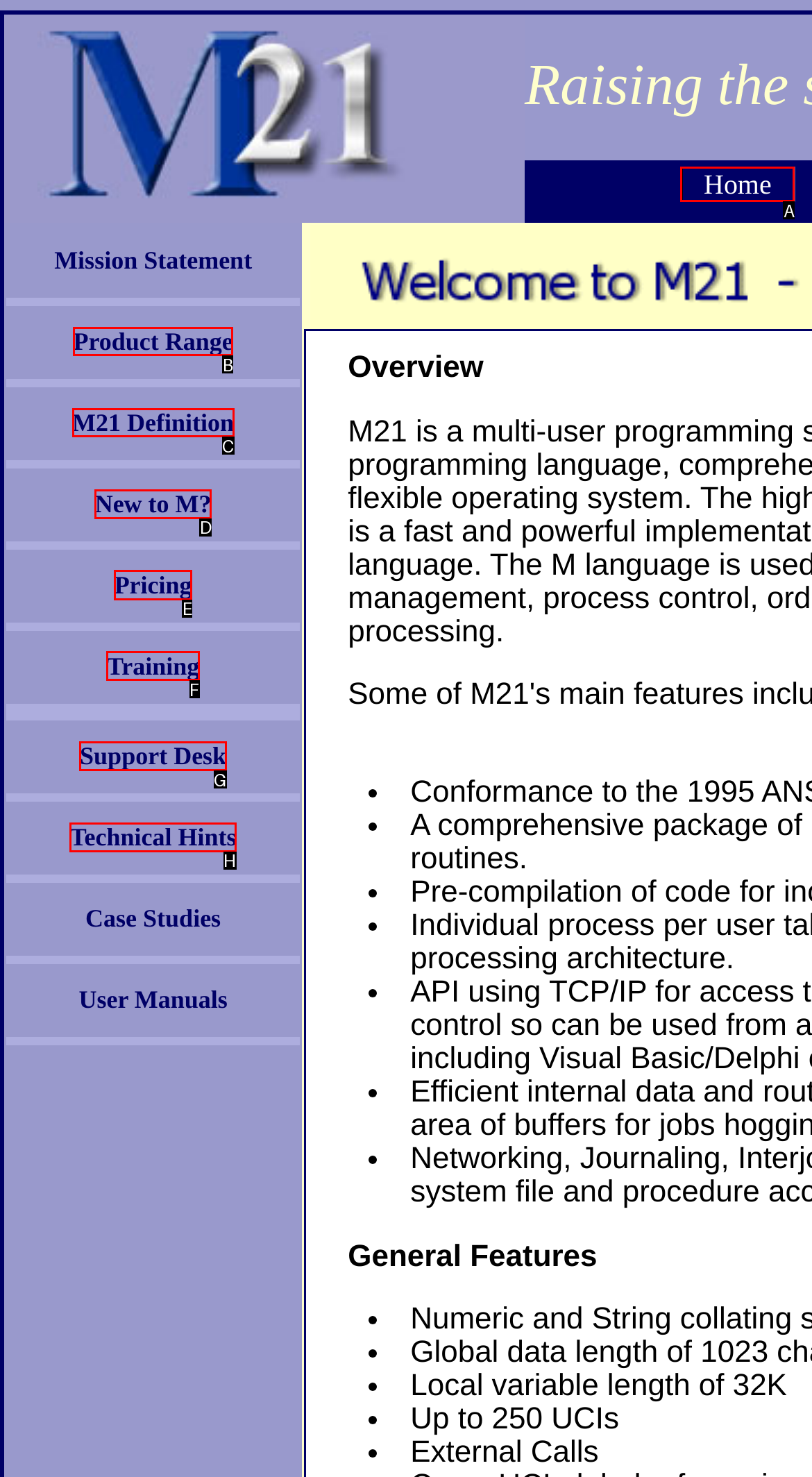Determine the HTML element to be clicked to complete the task: Get Support Desk. Answer by giving the letter of the selected option.

G